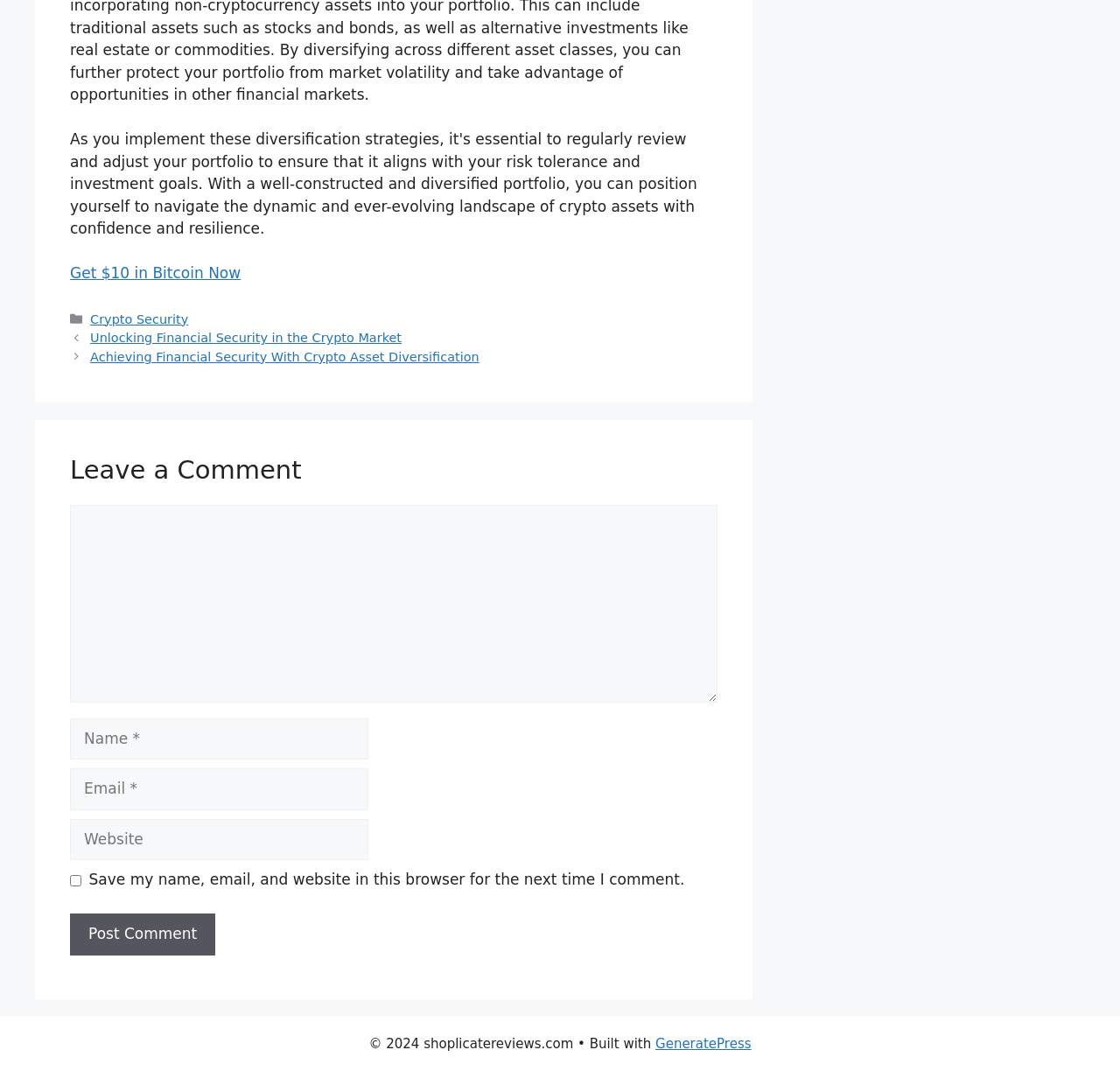Can you determine the bounding box coordinates of the area that needs to be clicked to fulfill the following instruction: "Leave a comment"?

[0.062, 0.424, 0.641, 0.455]